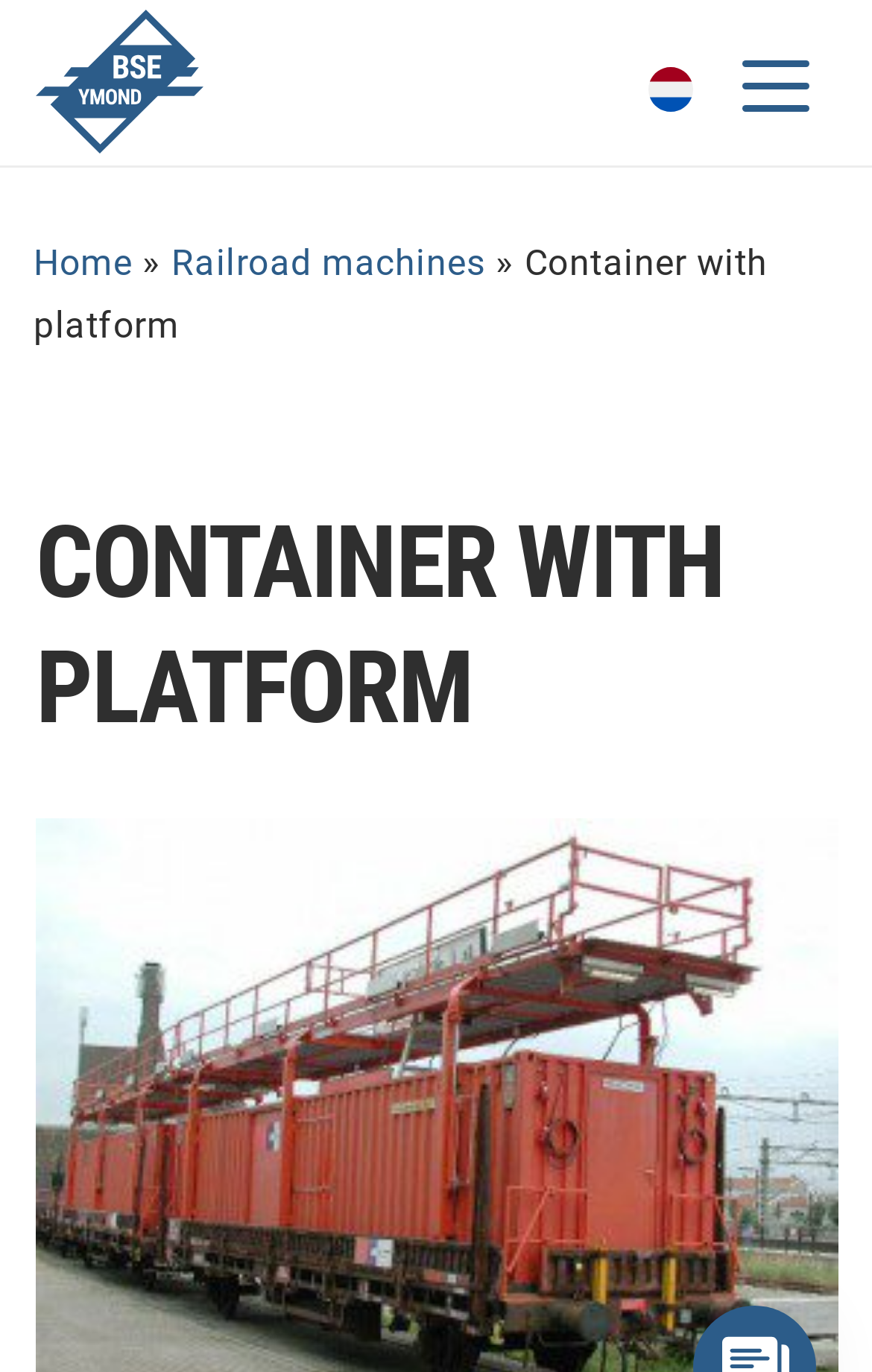Produce an extensive caption that describes everything on the webpage.

The webpage appears to be related to railroad machines and equipment, specifically showcasing a "Container with platform" product. 

At the top left of the page, there is a link with no text, followed by a button labeled "Toggle navigation" that controls the main menu. To the right of the button, there is another link with no text. 

Below these elements, there is a navigation menu with links to "Home" and "Railroad machines", separated by a "»" symbol. 

The main content of the page is focused on the "Container with platform" product, with a heading that spans almost the entire width of the page. The heading is prominently displayed, taking up a significant amount of vertical space. 

The product description or details are not explicitly mentioned, but the meta description suggests that it is related to large-scale revisions or repairs to the catenary installation on railroads, and it fits within the loading gauge of Belgian railroads.